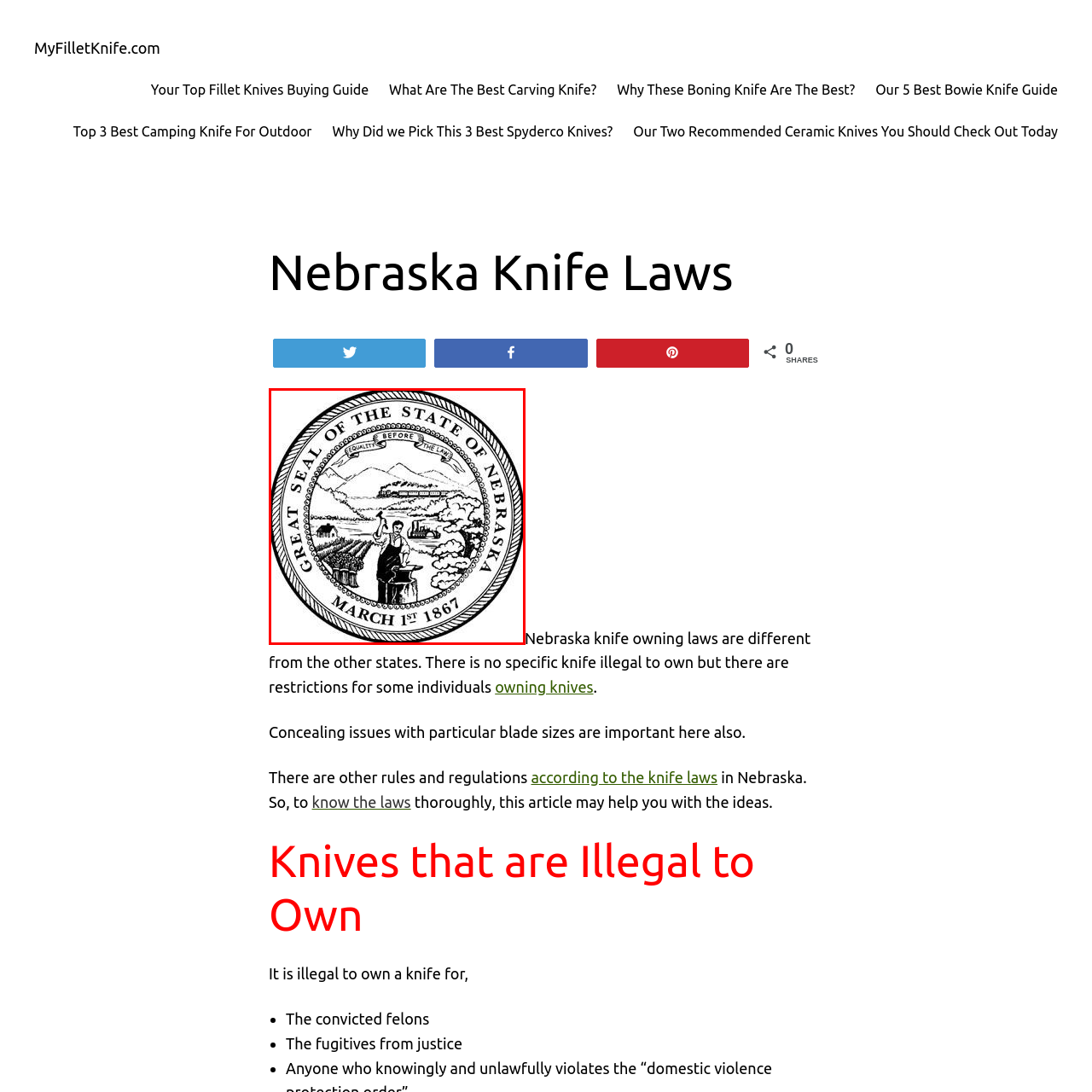What is the phrase inscribed on the ribbon above the central imagery?
View the image highlighted by the red bounding box and provide your answer in a single word or a brief phrase.

EQUALITY BEFORE THE LAW